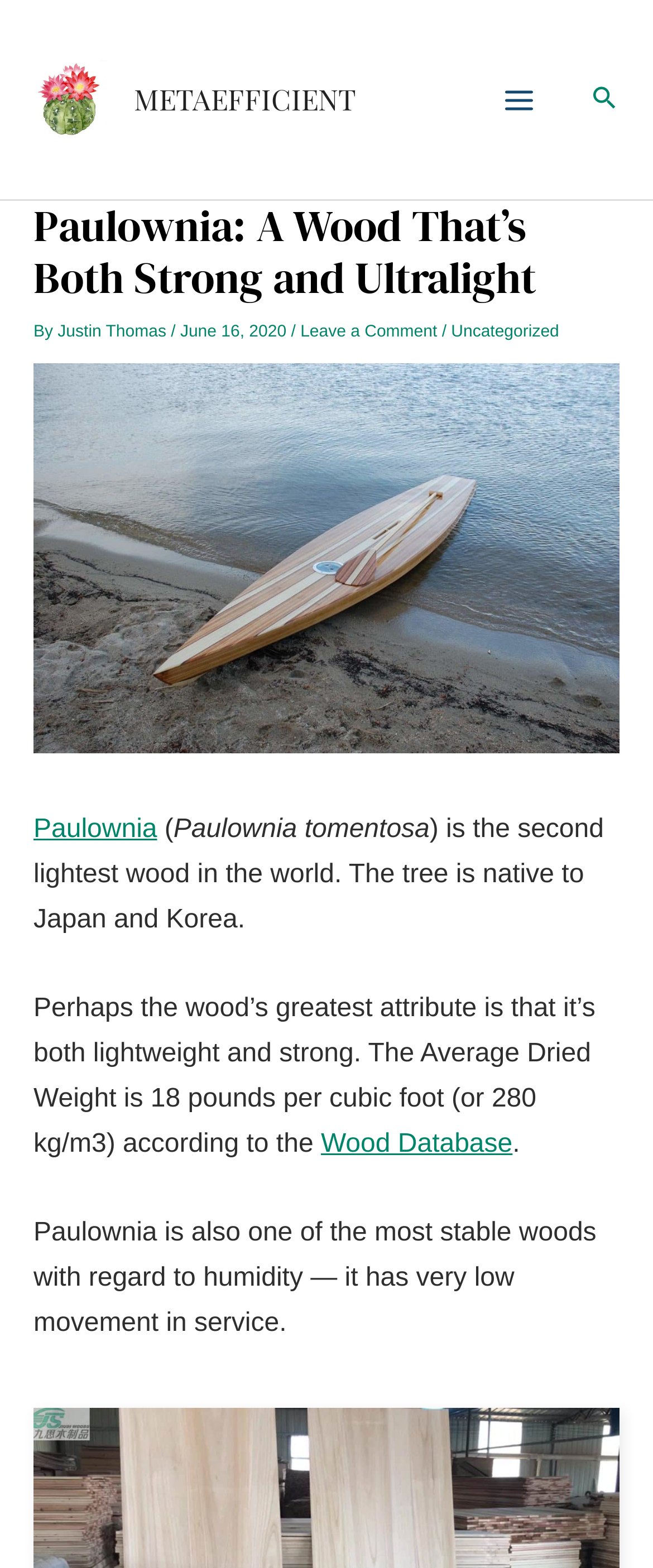Show me the bounding box coordinates of the clickable region to achieve the task as per the instruction: "Read the article by Justin Thomas".

[0.088, 0.206, 0.262, 0.218]